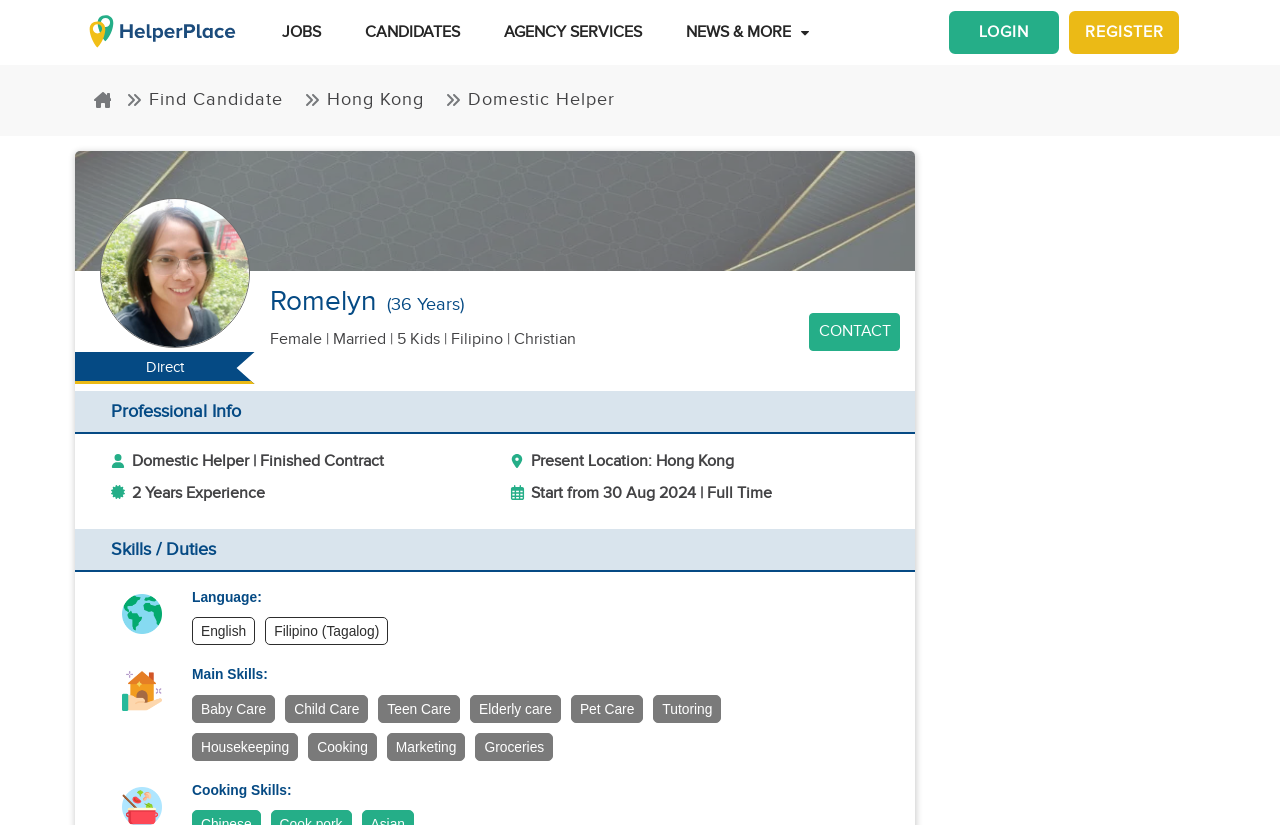Please provide the bounding box coordinates for the element that needs to be clicked to perform the instruction: "View the 'JOBS' page". The coordinates must consist of four float numbers between 0 and 1, formatted as [left, top, right, bottom].

[0.2, 0.01, 0.265, 0.069]